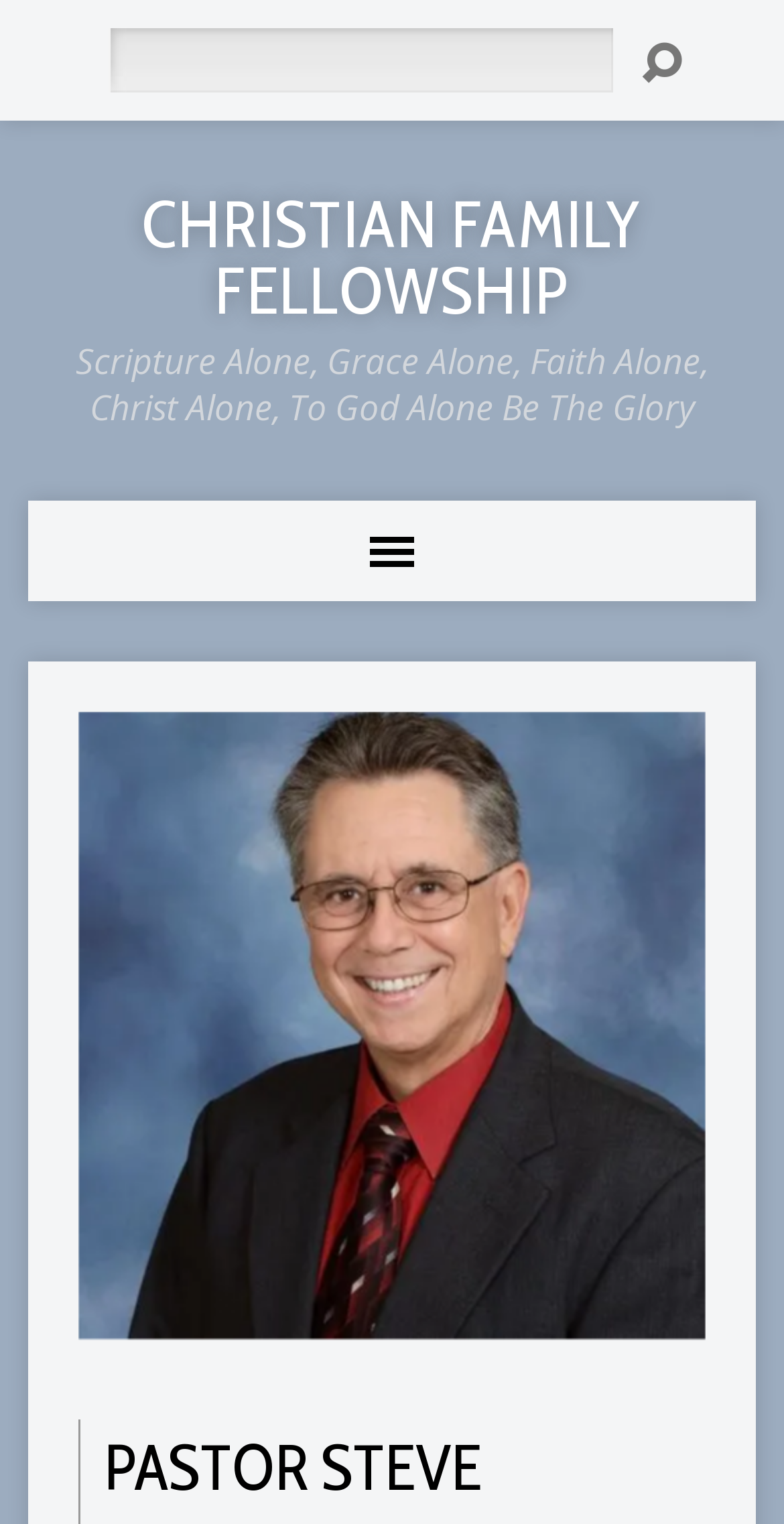Provide a brief response to the question using a single word or phrase: 
How many links are there in the top section?

3